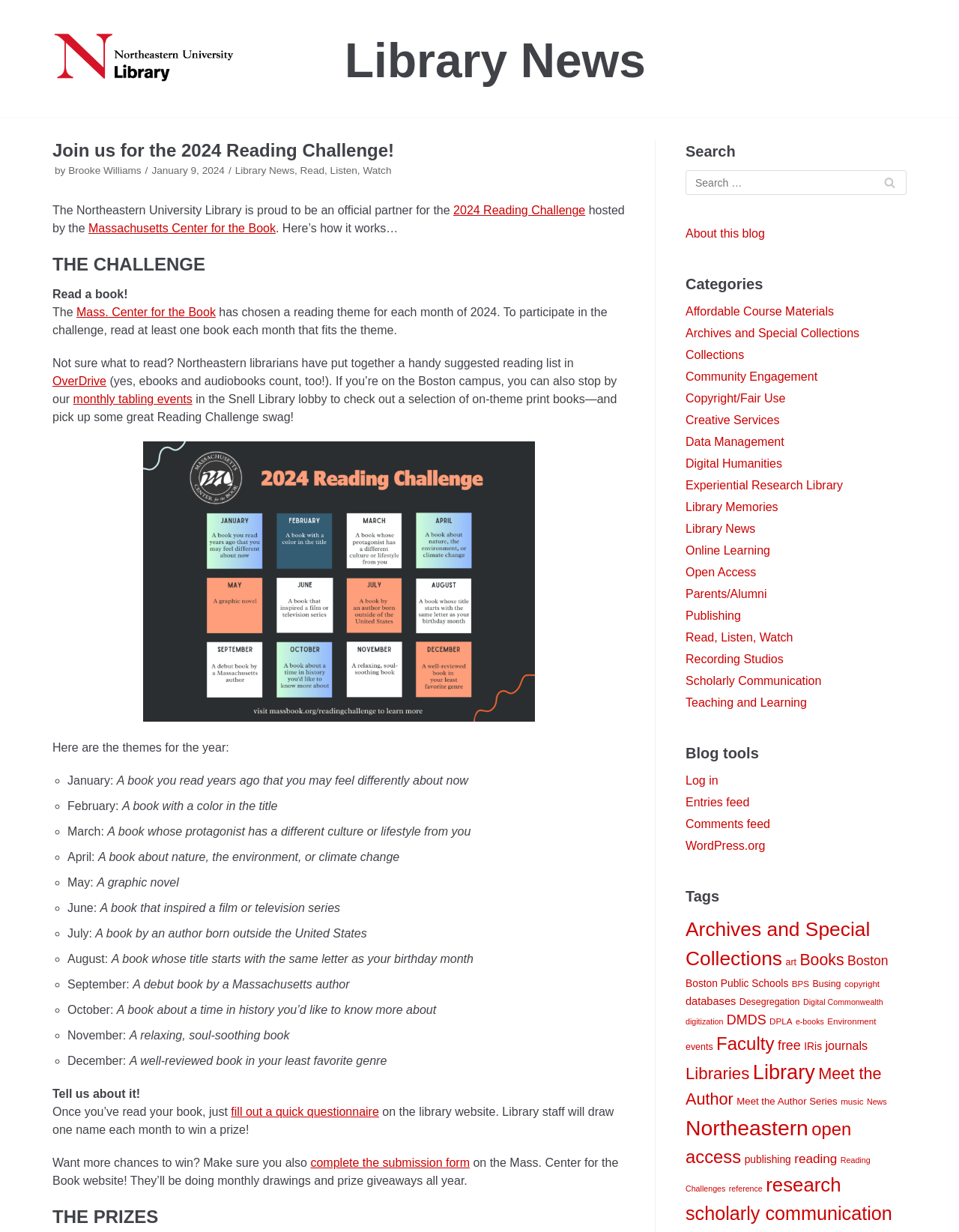Identify the bounding box coordinates for the element that needs to be clicked to fulfill this instruction: "Click the 'Library News' link". Provide the coordinates in the format of four float numbers between 0 and 1: [left, top, right, bottom].

[0.359, 0.027, 0.673, 0.071]